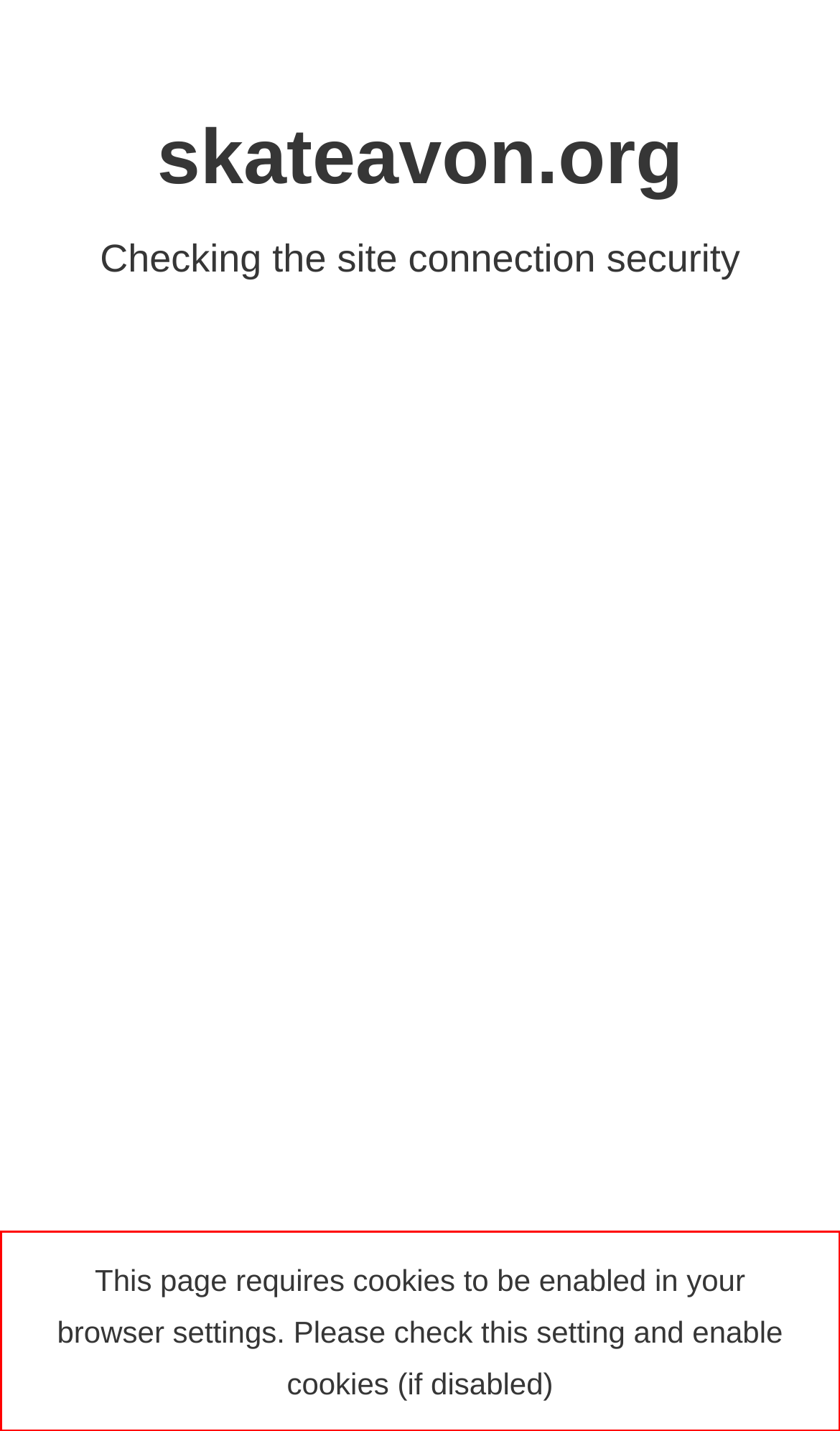Using the provided screenshot, read and generate the text content within the red-bordered area.

This page requires cookies to be enabled in your browser settings. Please check this setting and enable cookies (if disabled)